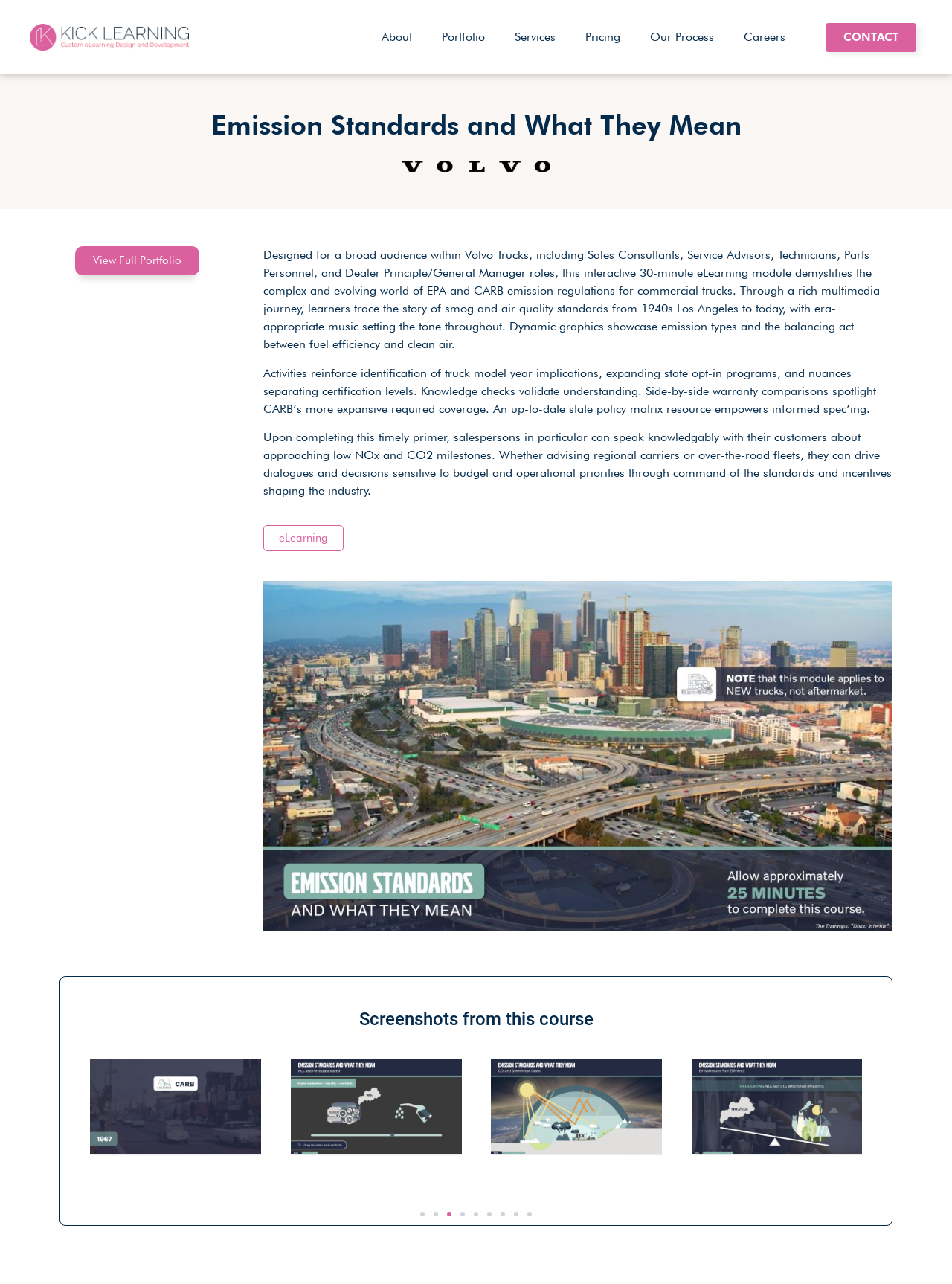Provide a single word or phrase to answer the given question: 
What is the main topic of this webpage?

Emission Standards